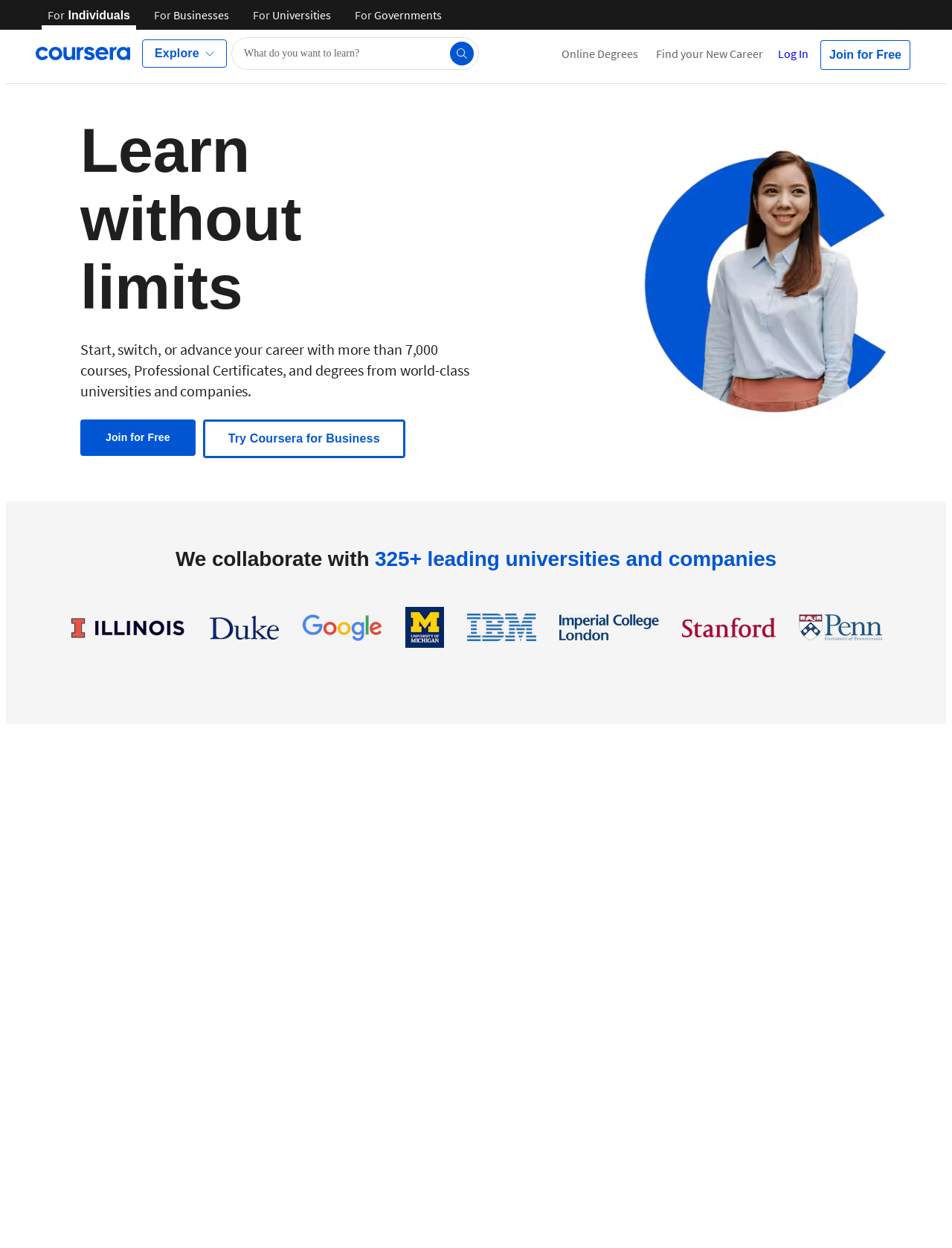Can you find and provide the title of the webpage?

Learn without limits